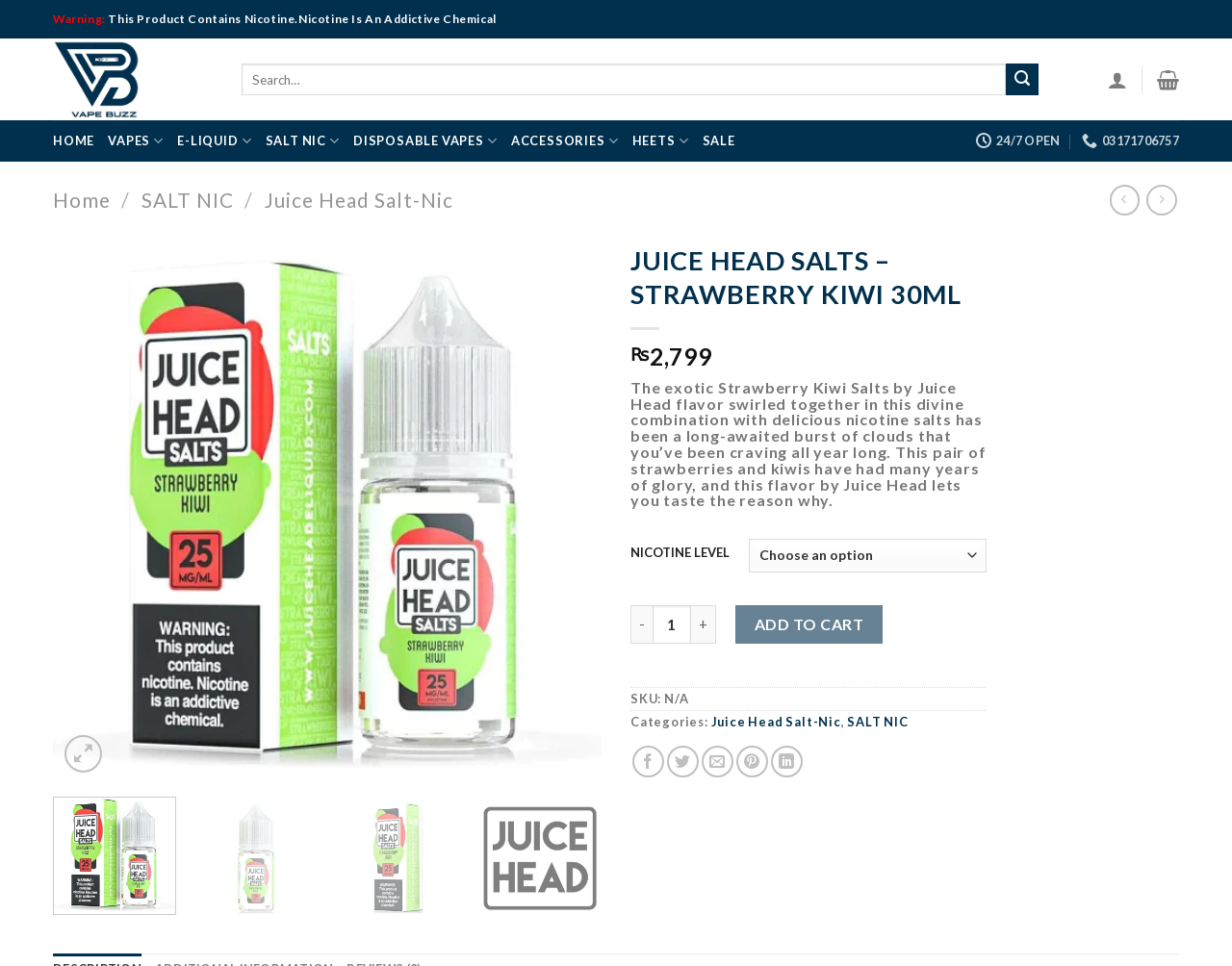Please identify the bounding box coordinates of the clickable area that will allow you to execute the instruction: "Go to home page".

[0.043, 0.04, 0.173, 0.125]